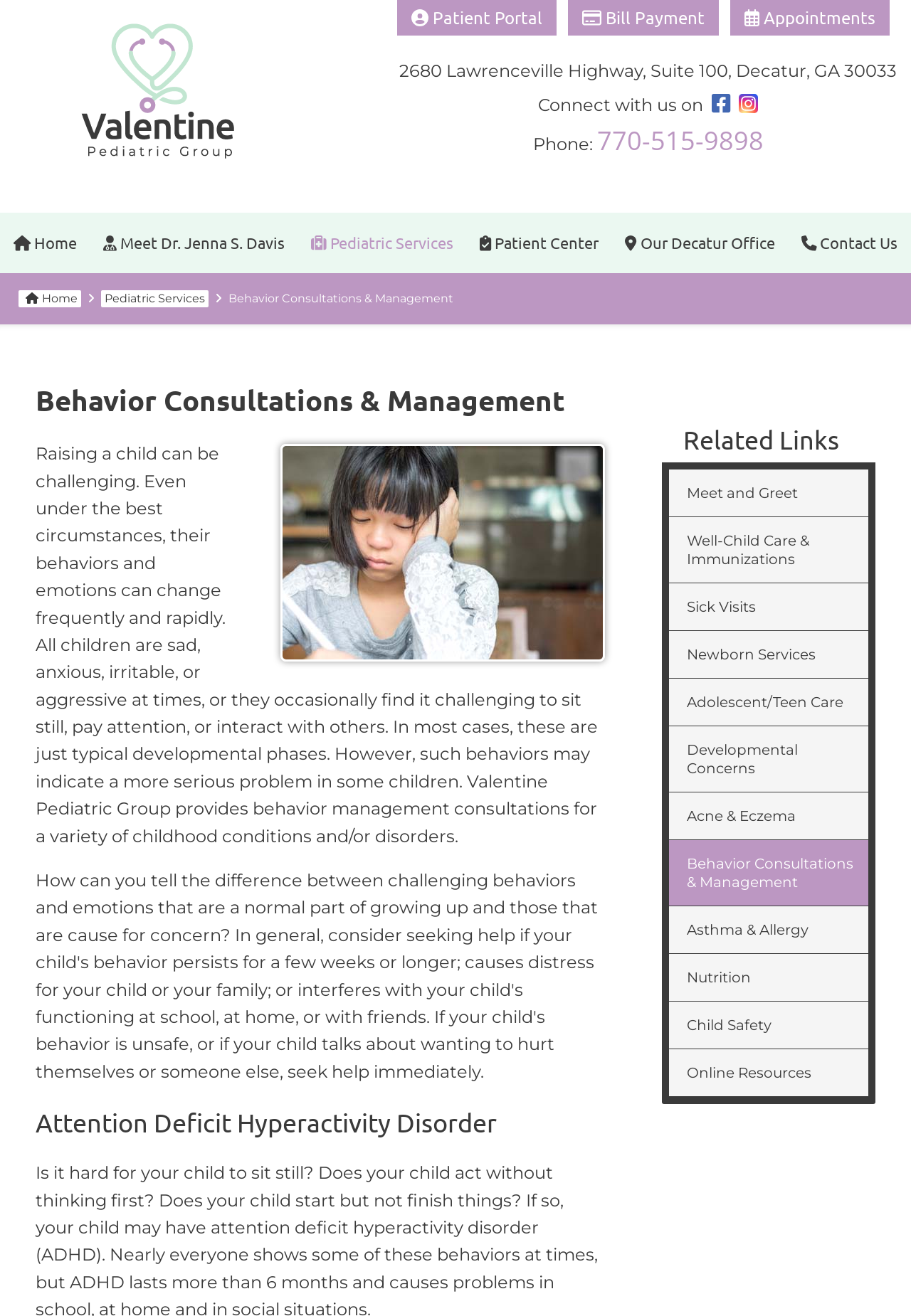Please identify the coordinates of the bounding box for the clickable region that will accomplish this instruction: "Make a bill payment".

[0.623, 0.0, 0.789, 0.027]